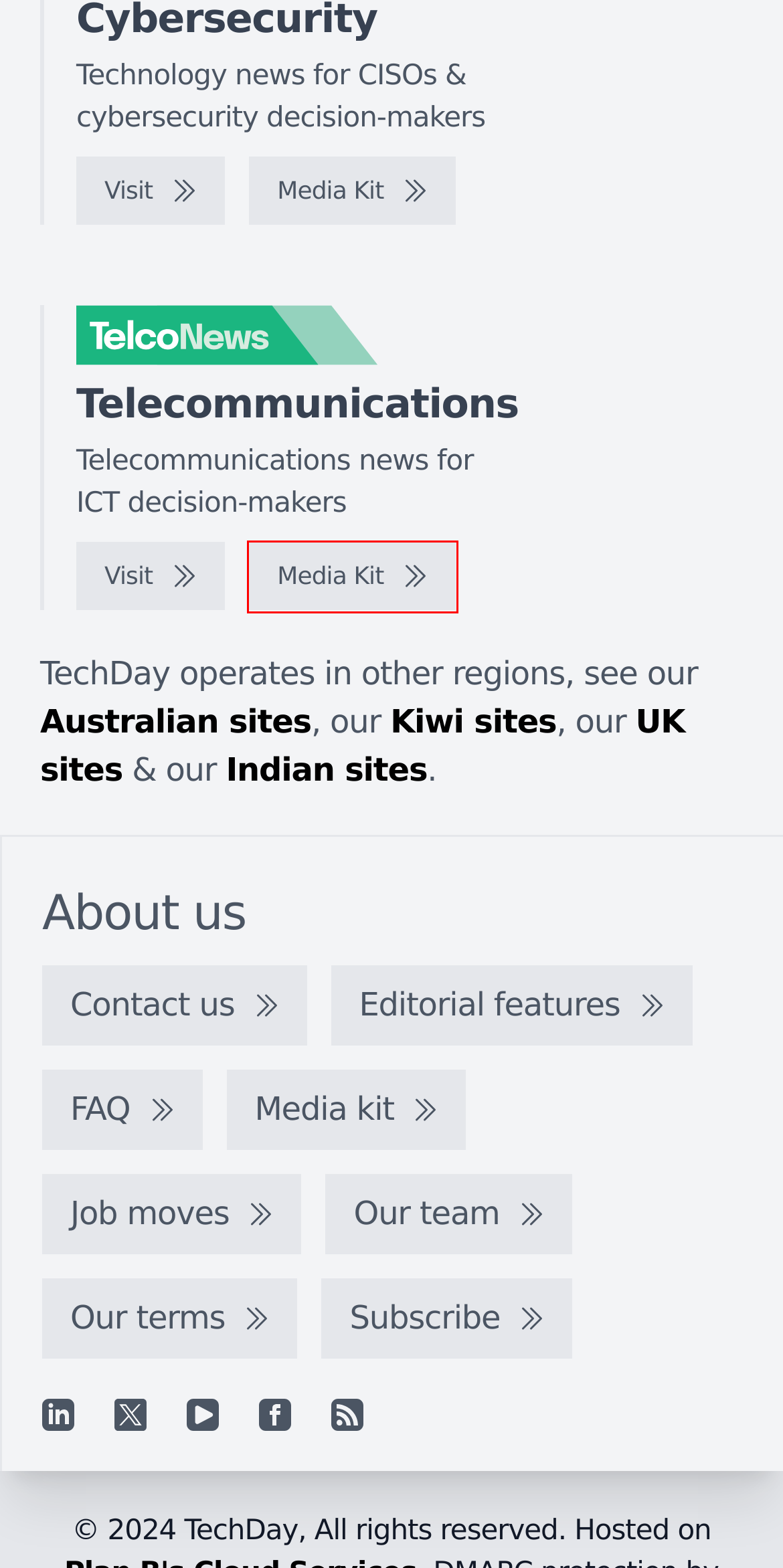Examine the screenshot of a webpage with a red bounding box around a specific UI element. Identify which webpage description best matches the new webpage that appears after clicking the element in the red bounding box. Here are the candidates:
A. TechDay UK - The United Kingdom's, technology news network
B. SecurityBrief Asia - Media kit
C. TechDay New Zealand - Aotearoa's technology news network
D. TechDay Australia - Australia's technology news network
E. TechDay India - India's technology news network
F. TelcoNews Asia - Telecommunications news for ICT decision-makers
G. DataCenterNews Asia Pacific
H. TelcoNews Asia - Media kit

H